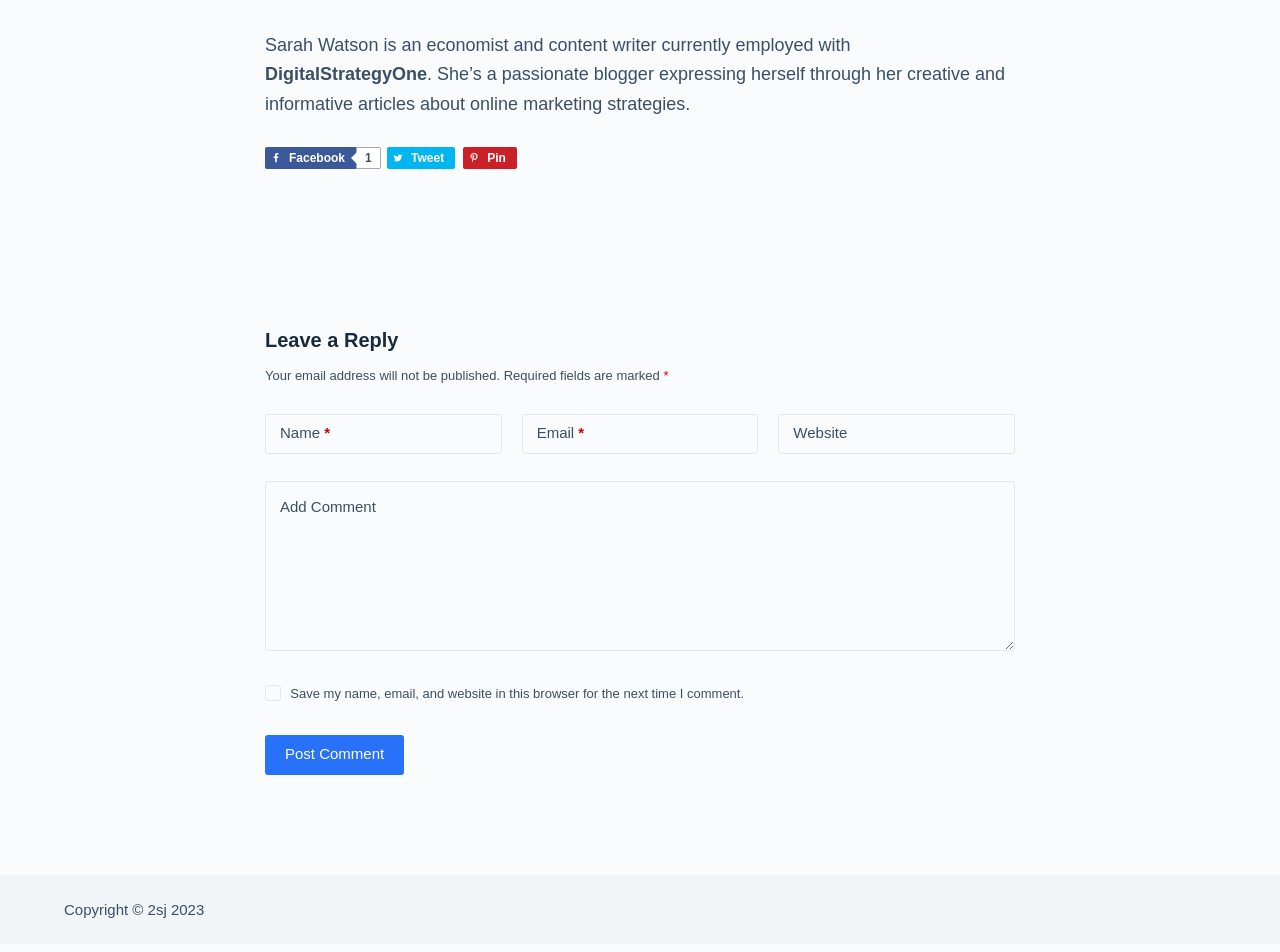Provide the bounding box coordinates of the UI element this sentence describes: "Post Comment".

[0.207, 0.772, 0.316, 0.814]